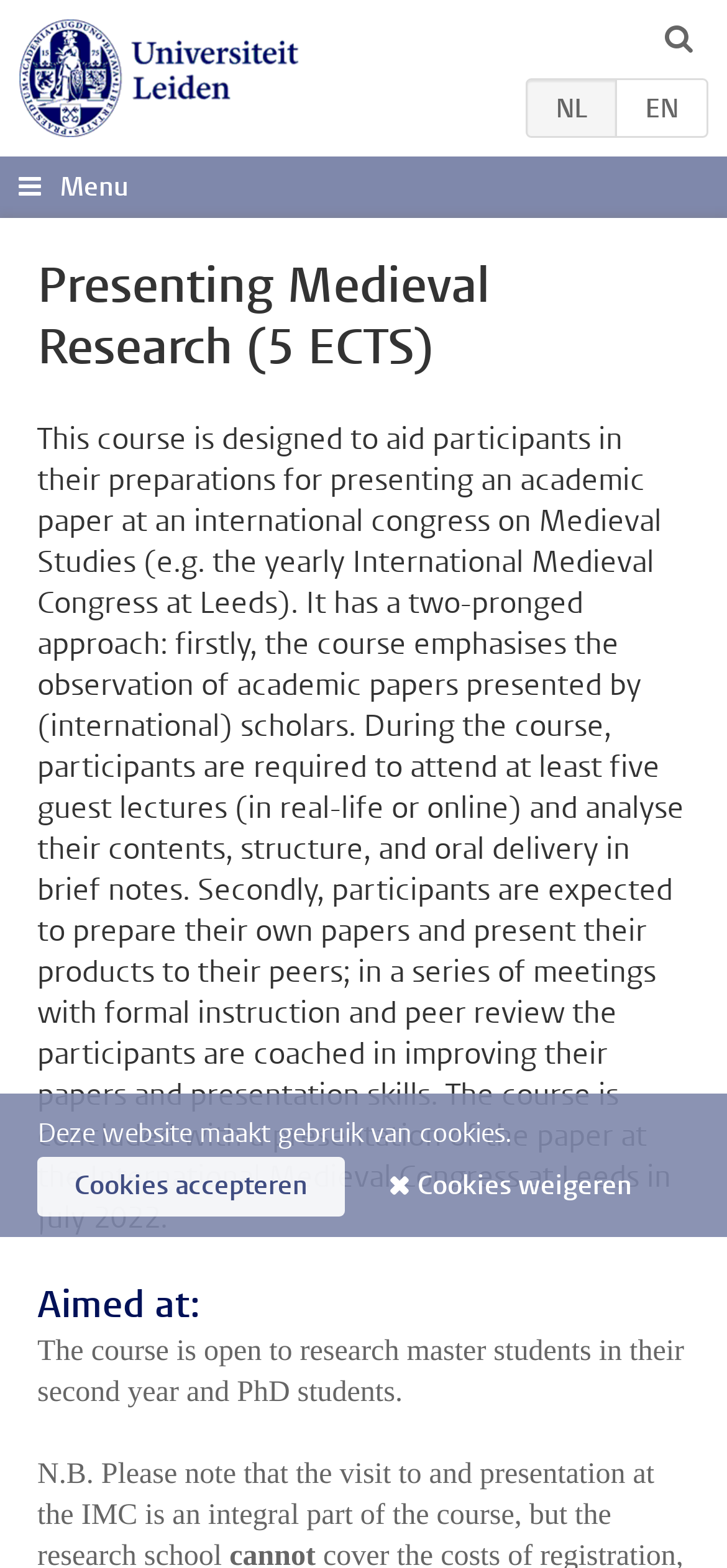Locate the bounding box of the UI element with the following description: "parent_node: 0".

None